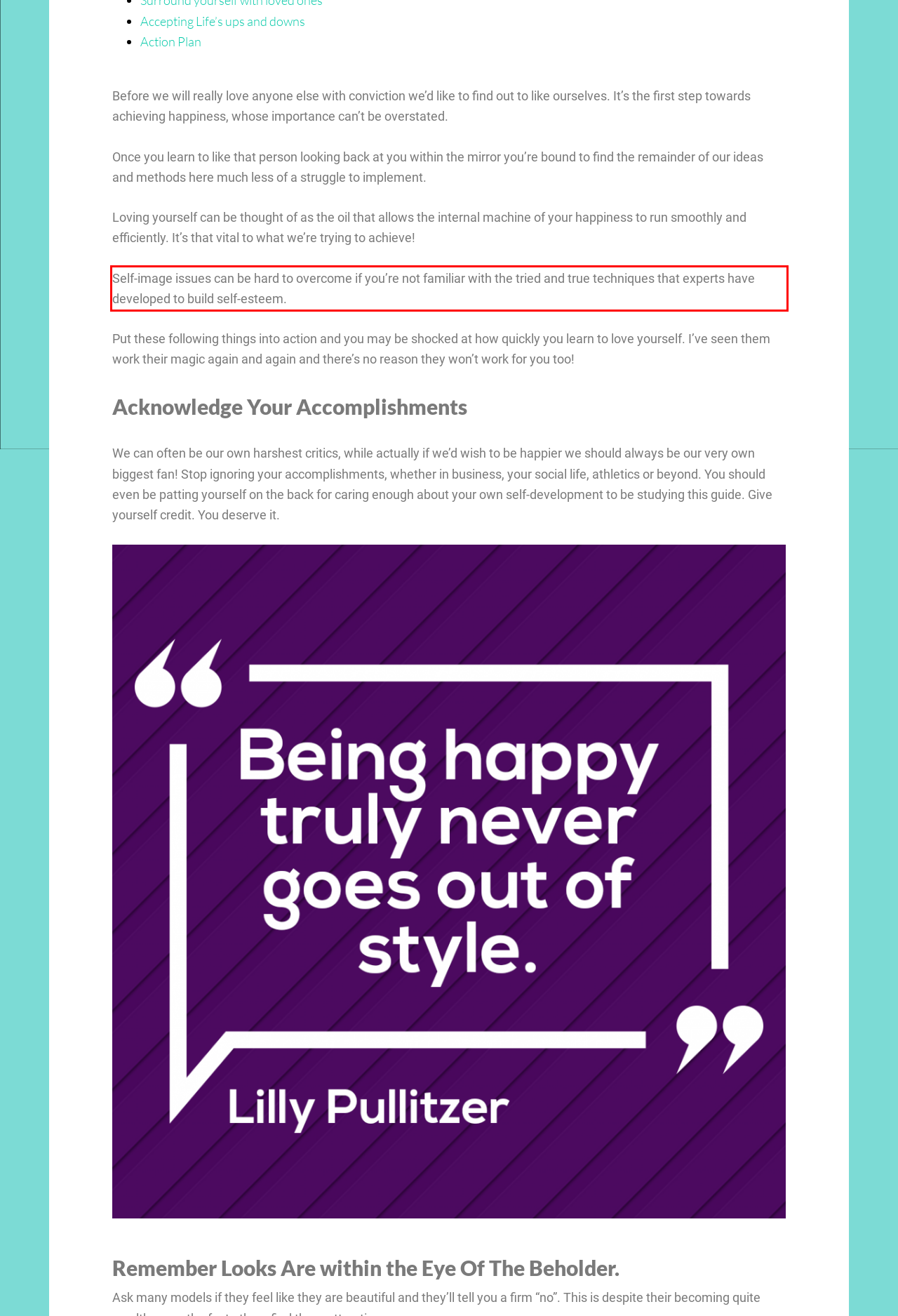Analyze the screenshot of a webpage where a red rectangle is bounding a UI element. Extract and generate the text content within this red bounding box.

Self-image issues can be hard to overcome if you’re not familiar with the tried and true techniques that experts have developed to build self-esteem.